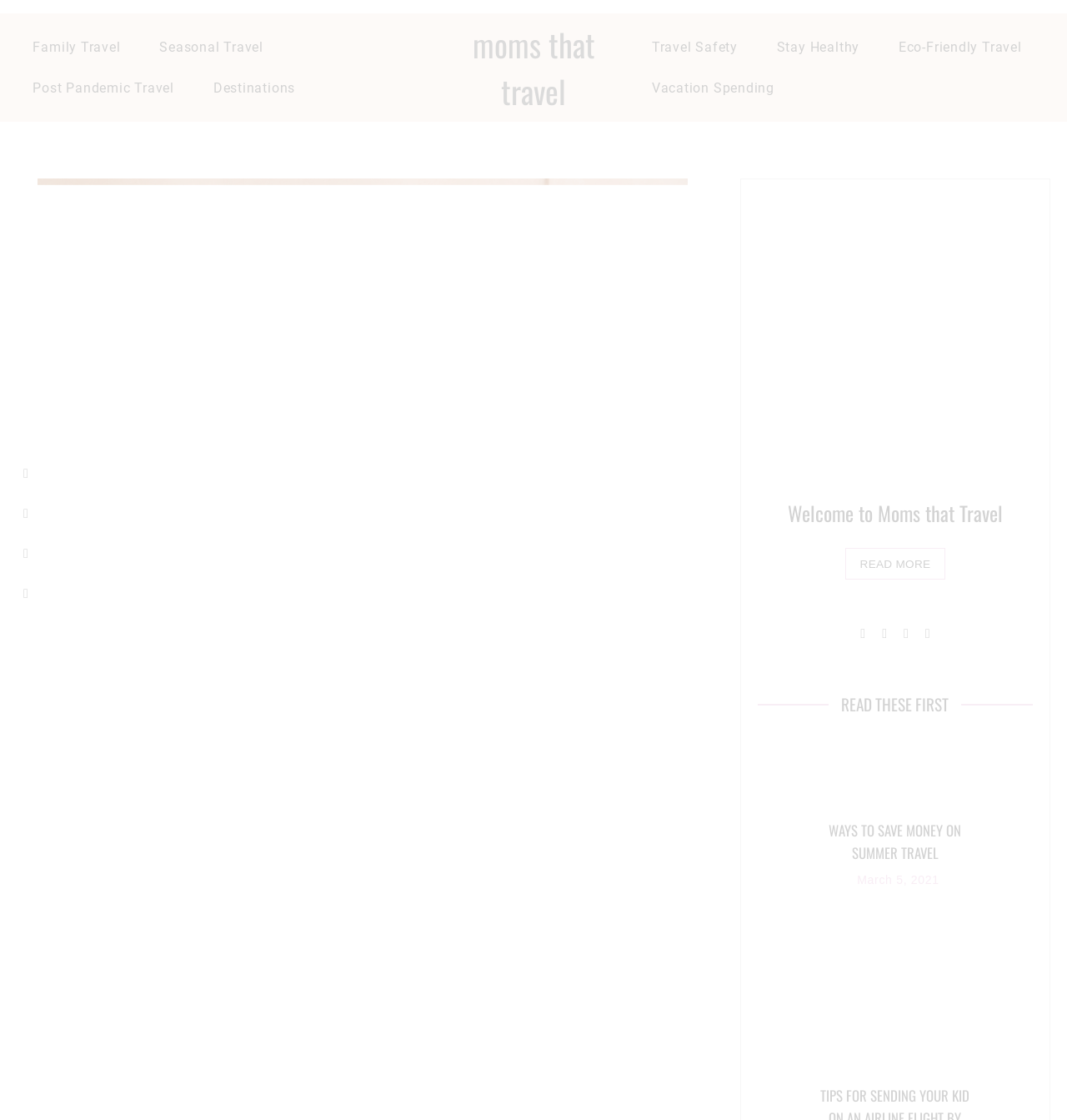Respond with a single word or phrase:
What is the main topic of this website?

Travel